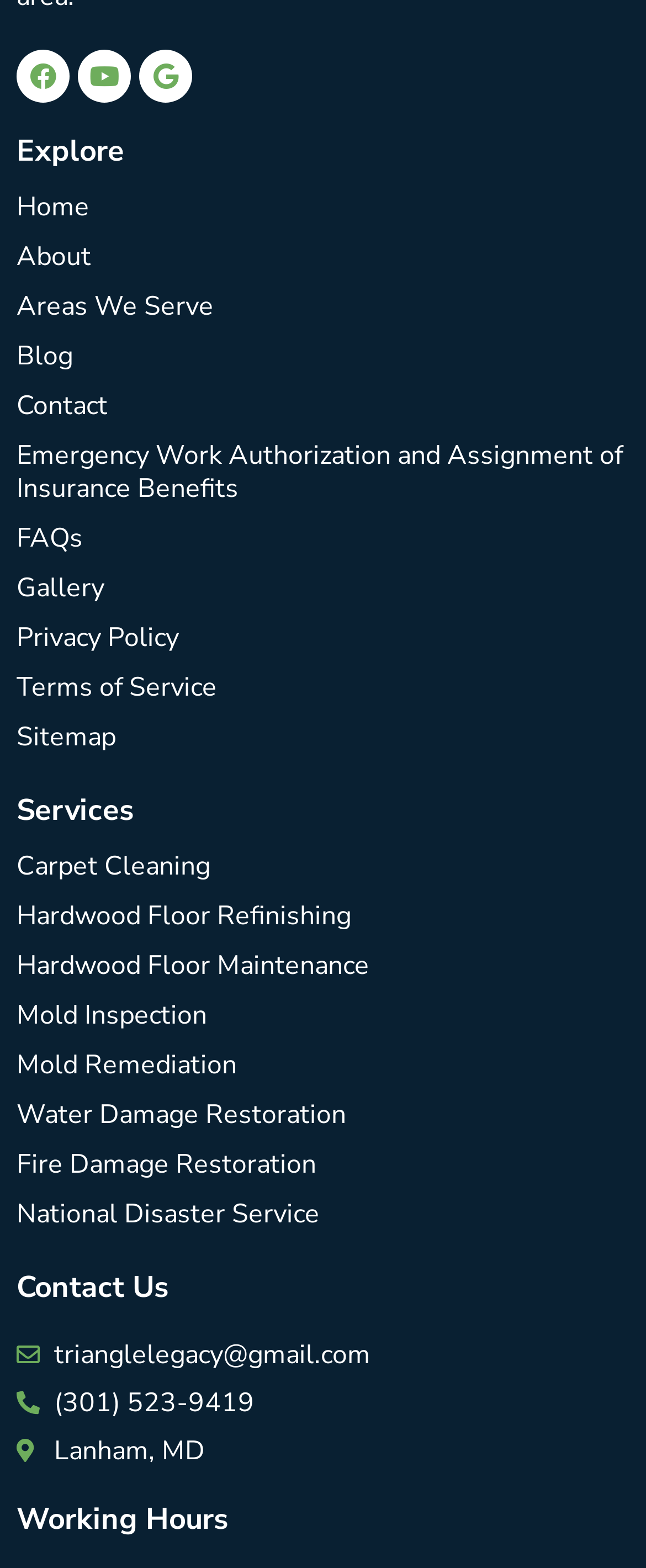Please pinpoint the bounding box coordinates for the region I should click to adhere to this instruction: "Explore the website".

[0.026, 0.087, 0.974, 0.106]